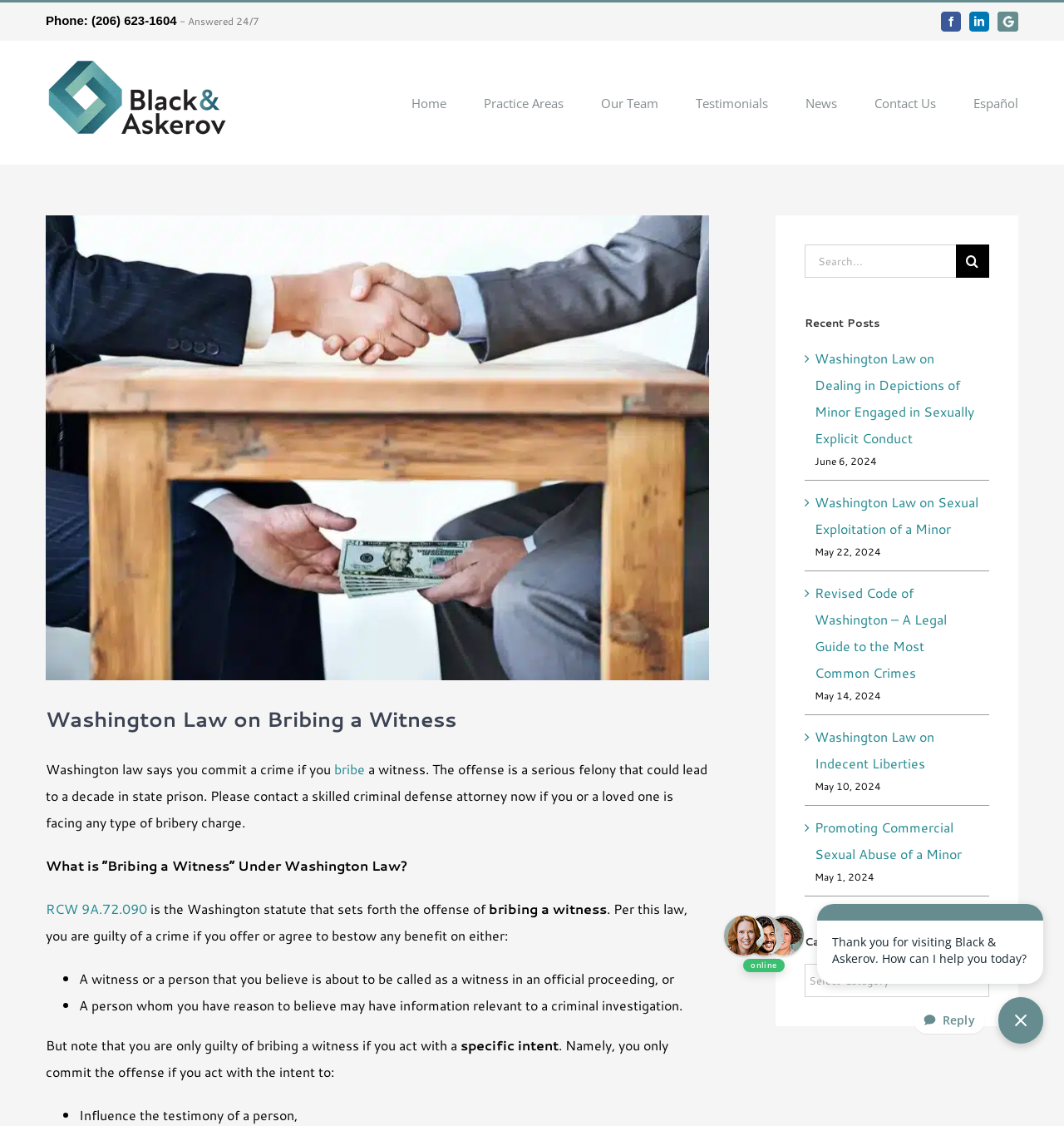Identify the bounding box coordinates for the element you need to click to achieve the following task: "Search for a topic". The coordinates must be four float values ranging from 0 to 1, formatted as [left, top, right, bottom].

[0.756, 0.217, 0.898, 0.247]